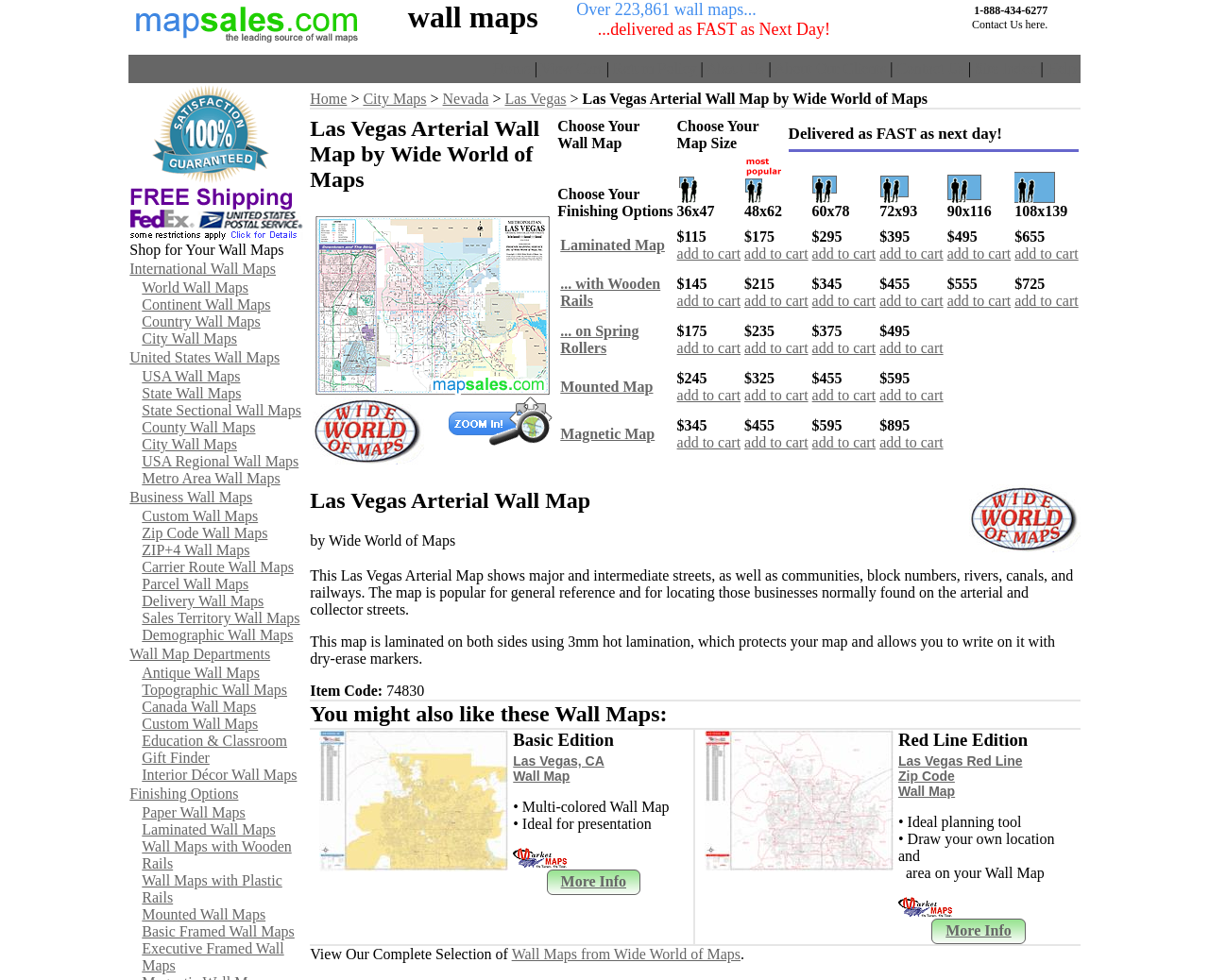Please respond to the question with a concise word or phrase:
What is the company name of the website?

MapSales.com